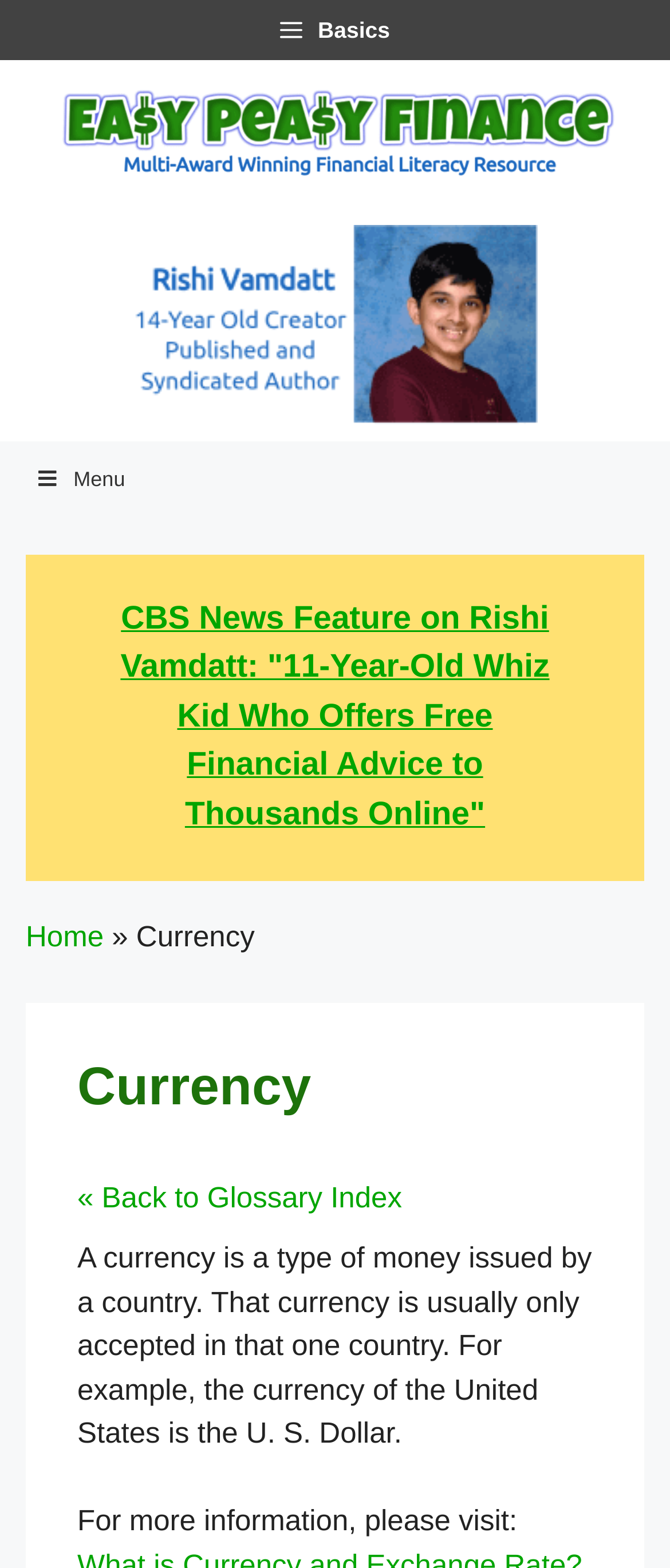Give a succinct answer to this question in a single word or phrase: 
What is the purpose of the 'Basics' button?

Unknown